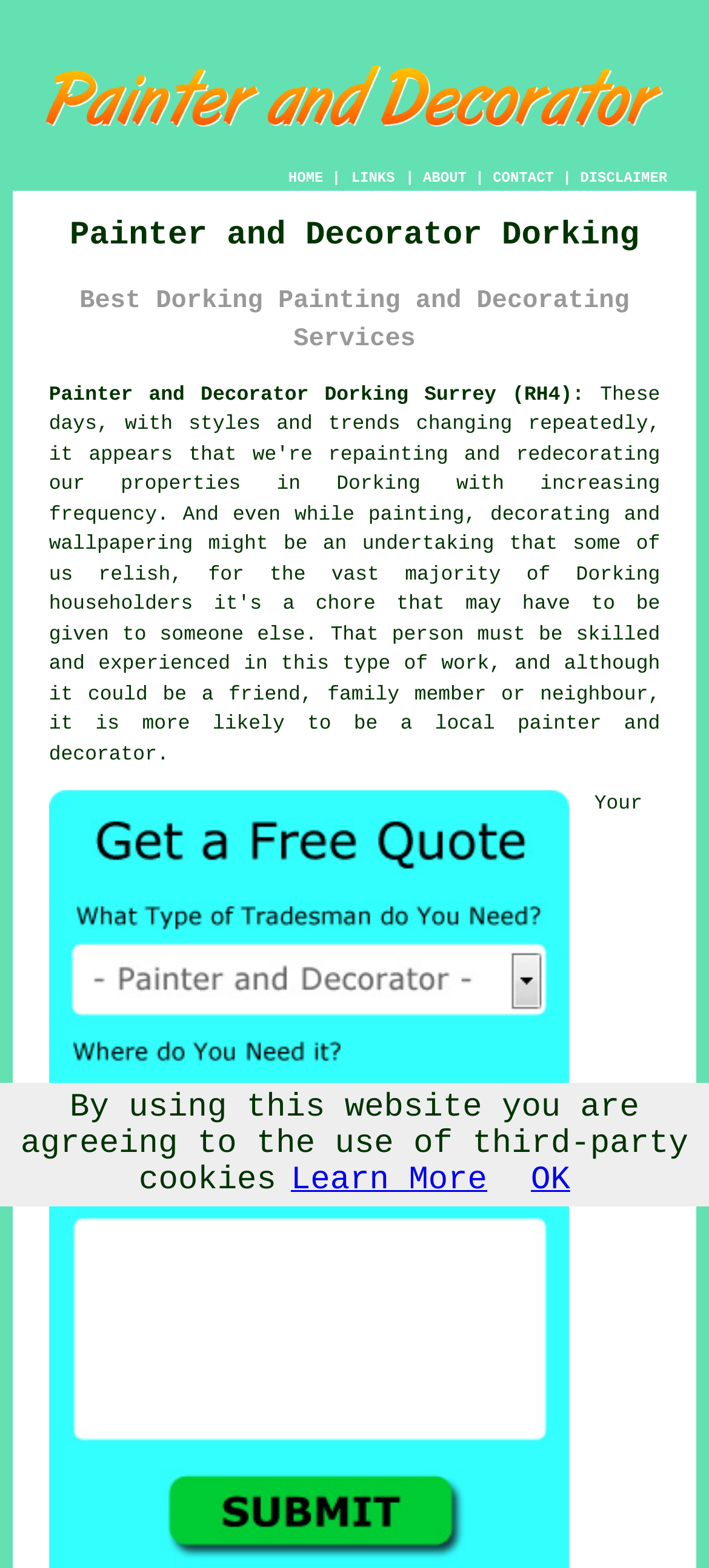Extract the bounding box for the UI element that matches this description: "Learn More".

[0.41, 0.742, 0.687, 0.765]